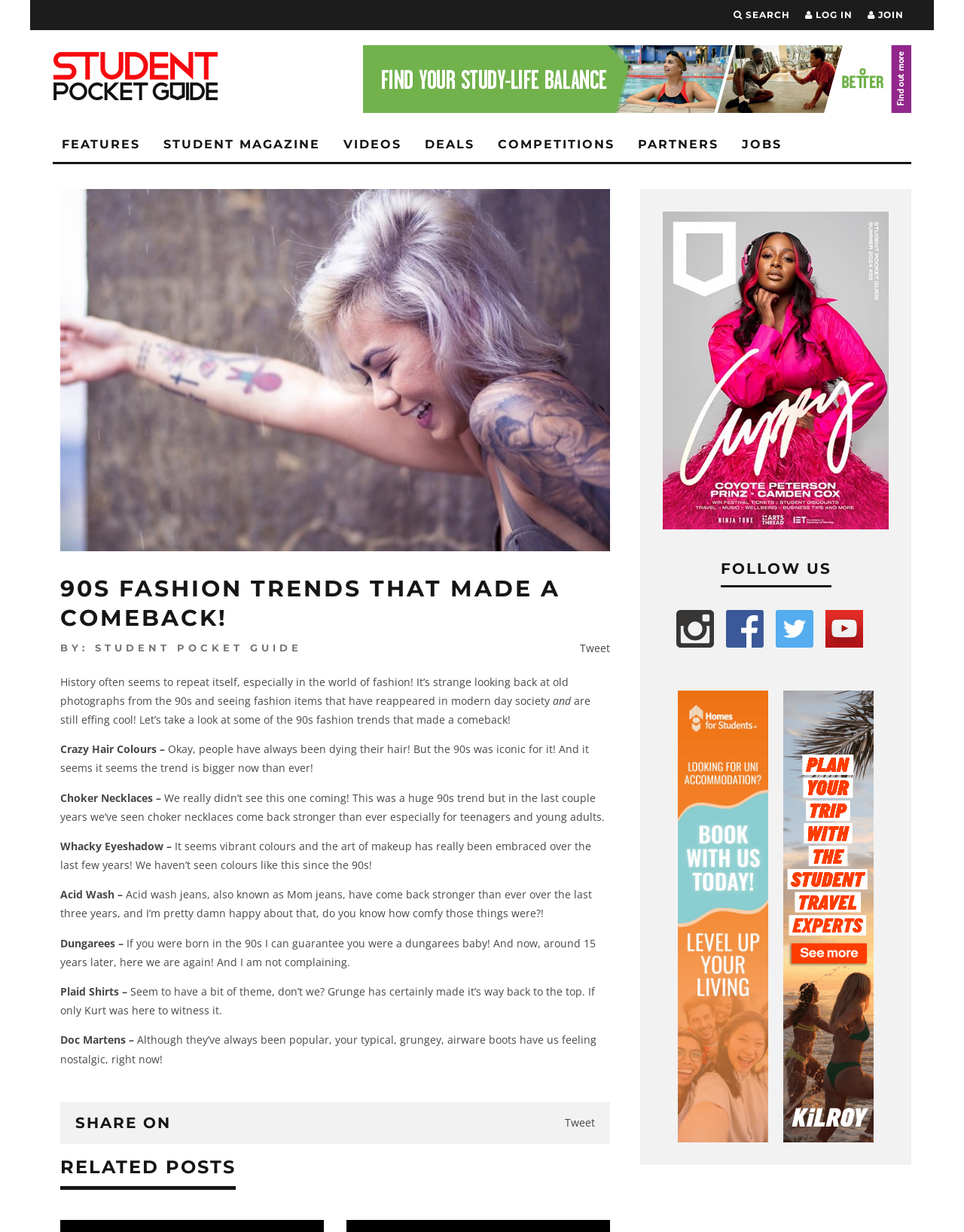Answer the question using only a single word or phrase: 
What is the logo of the website?

Student Pocket Guide